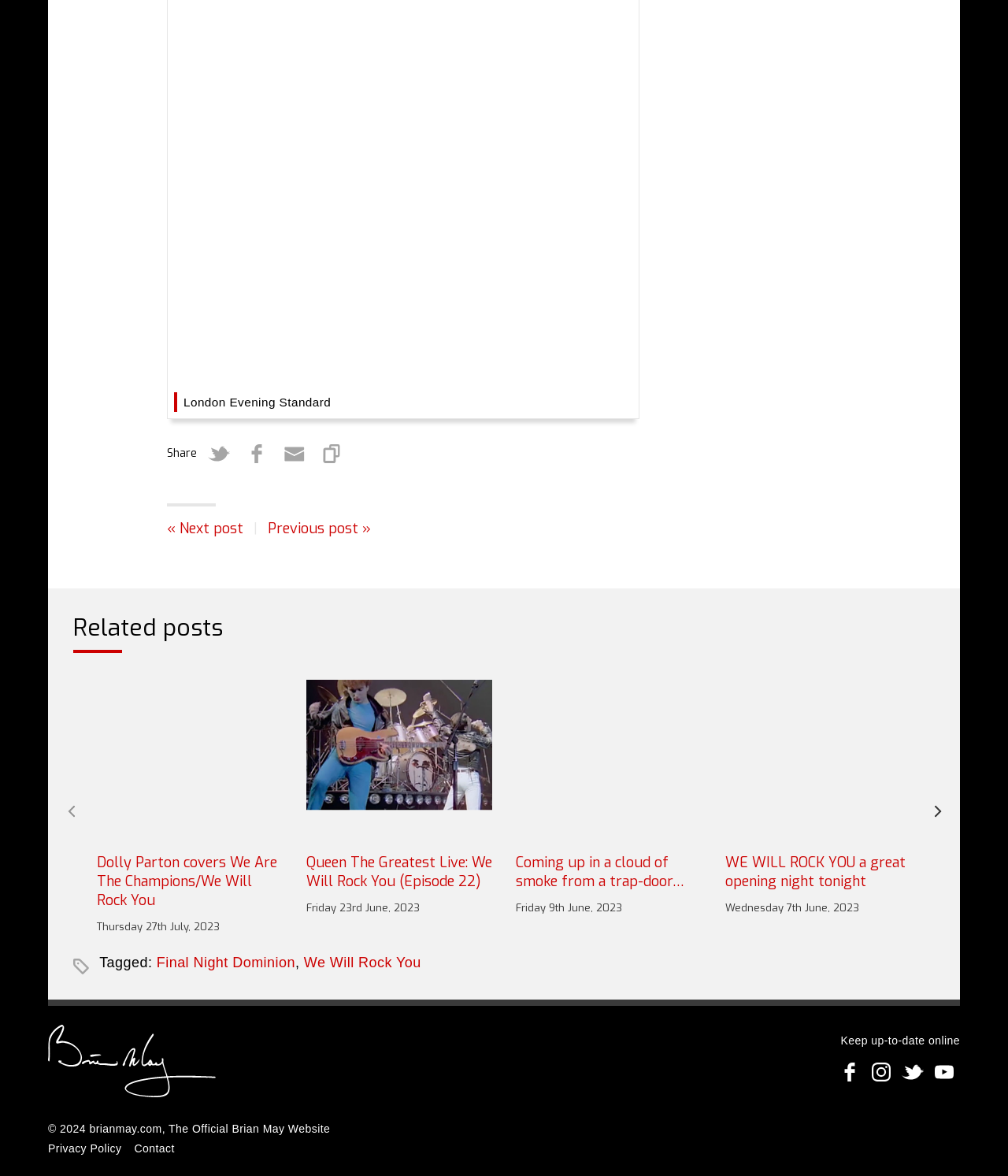Find the bounding box coordinates for the area that must be clicked to perform this action: "Share on Twitter".

[0.202, 0.373, 0.233, 0.4]